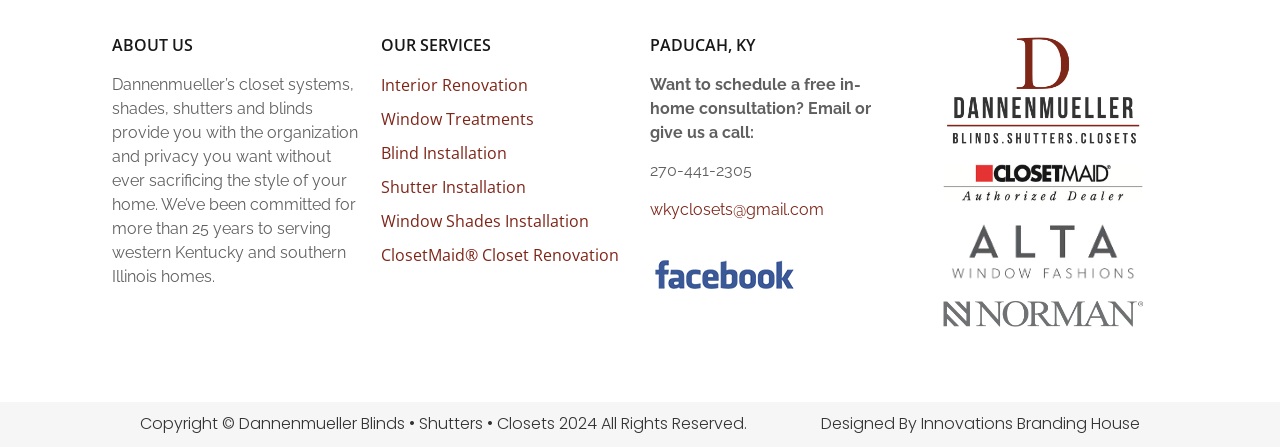What are the brands associated with Dannenmueller?
Please look at the screenshot and answer using one word or phrase.

ClosetMaid, Alta, Norman